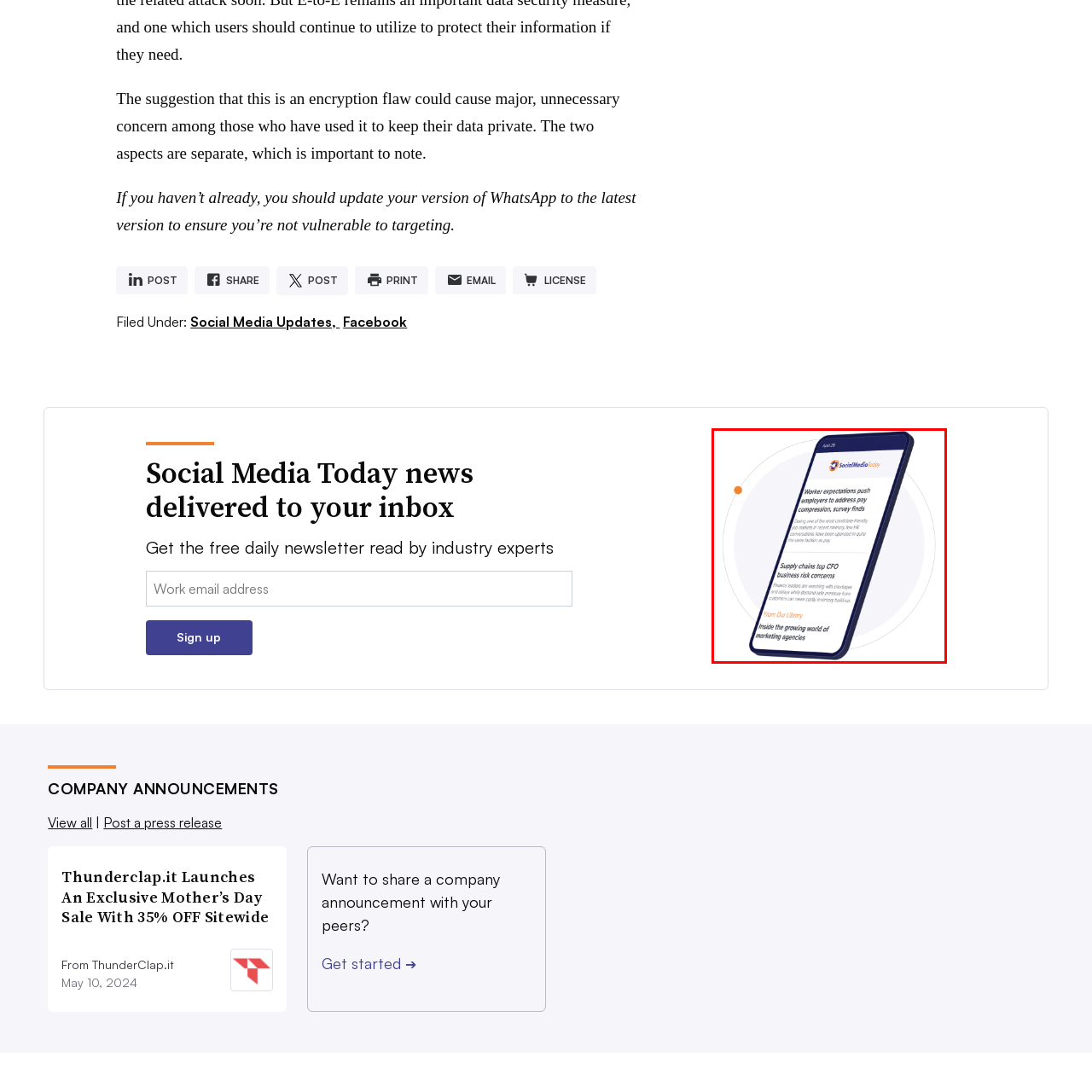Look at the area within the red bounding box, provide a one-word or phrase response to the following question: What is the purpose of the bold text in the newsletter?

Enhancing readability and user engagement